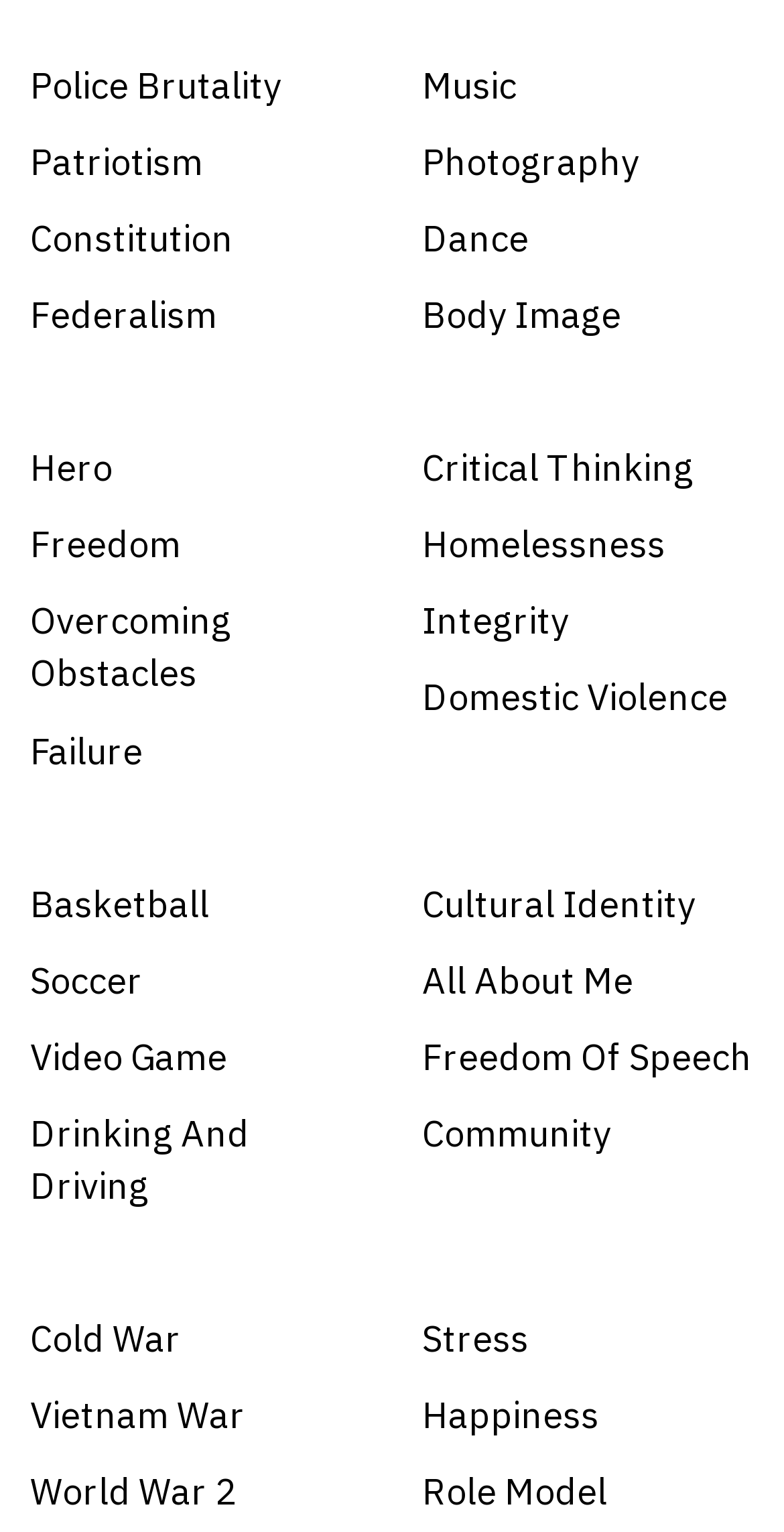Determine the bounding box coordinates for the area that should be clicked to carry out the following instruction: "Explore Music".

[0.538, 0.039, 0.962, 0.073]